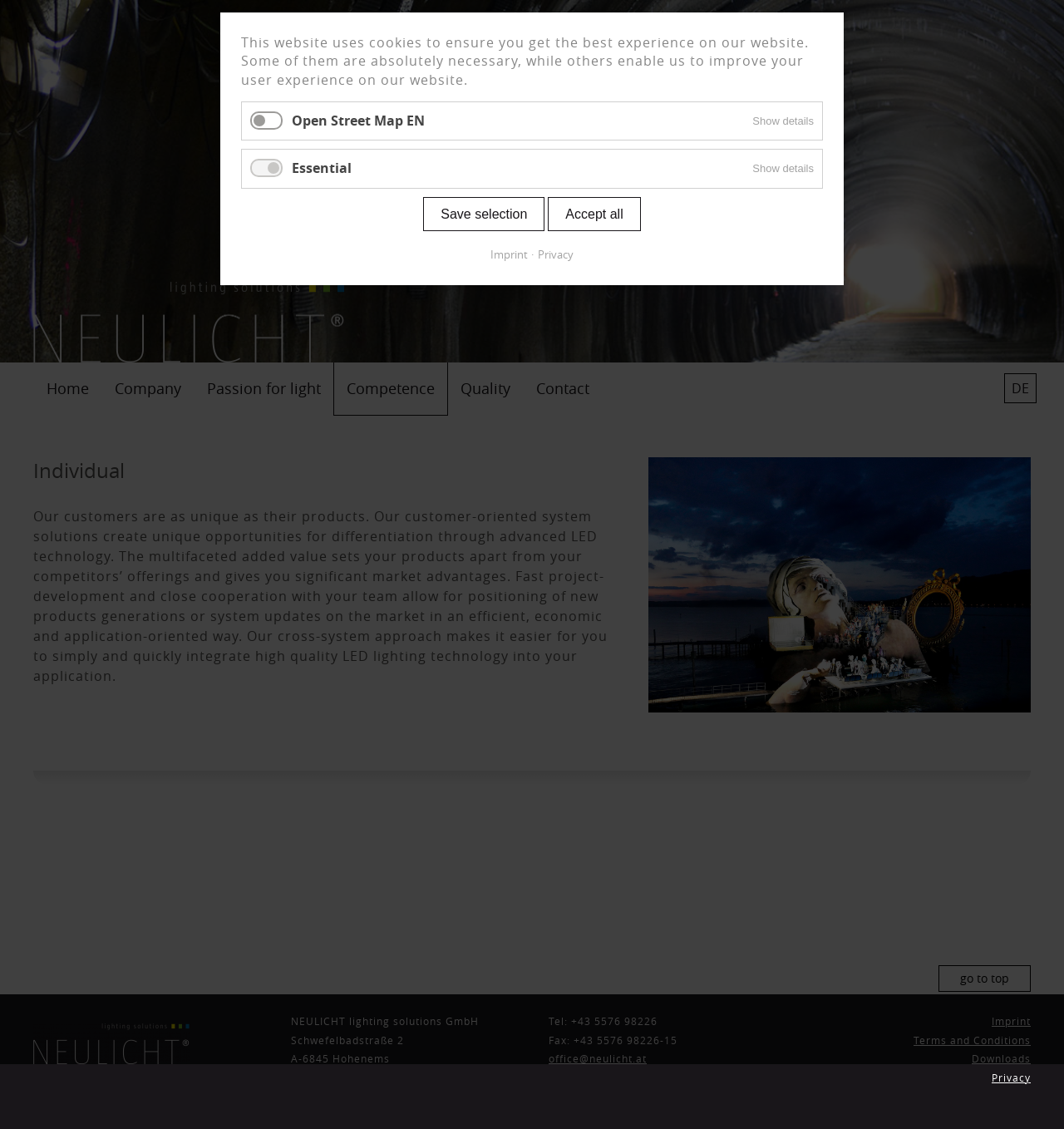What is the technology used in the system solutions?
Give a single word or phrase as your answer by examining the image.

LED technology